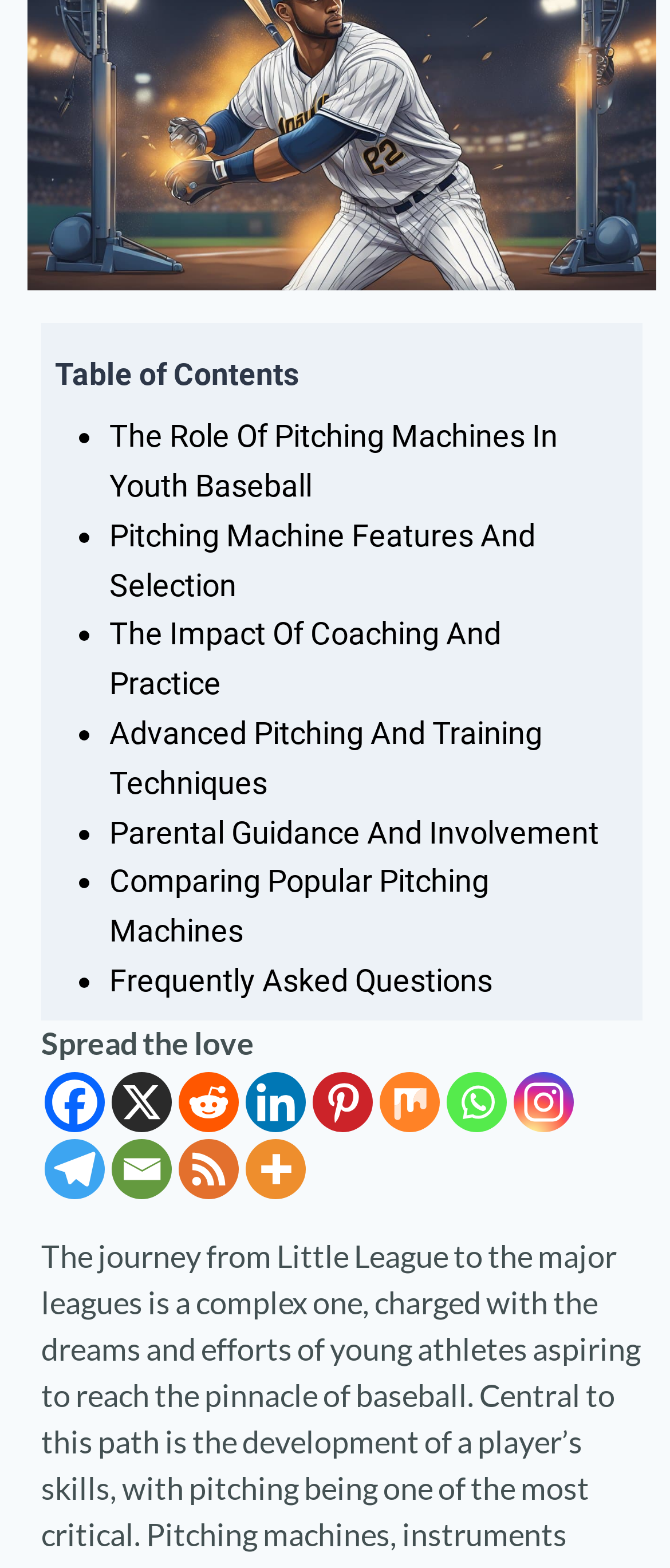Determine the bounding box for the UI element described here: "Comparing Popular Pitching Machines".

[0.163, 0.55, 0.729, 0.605]